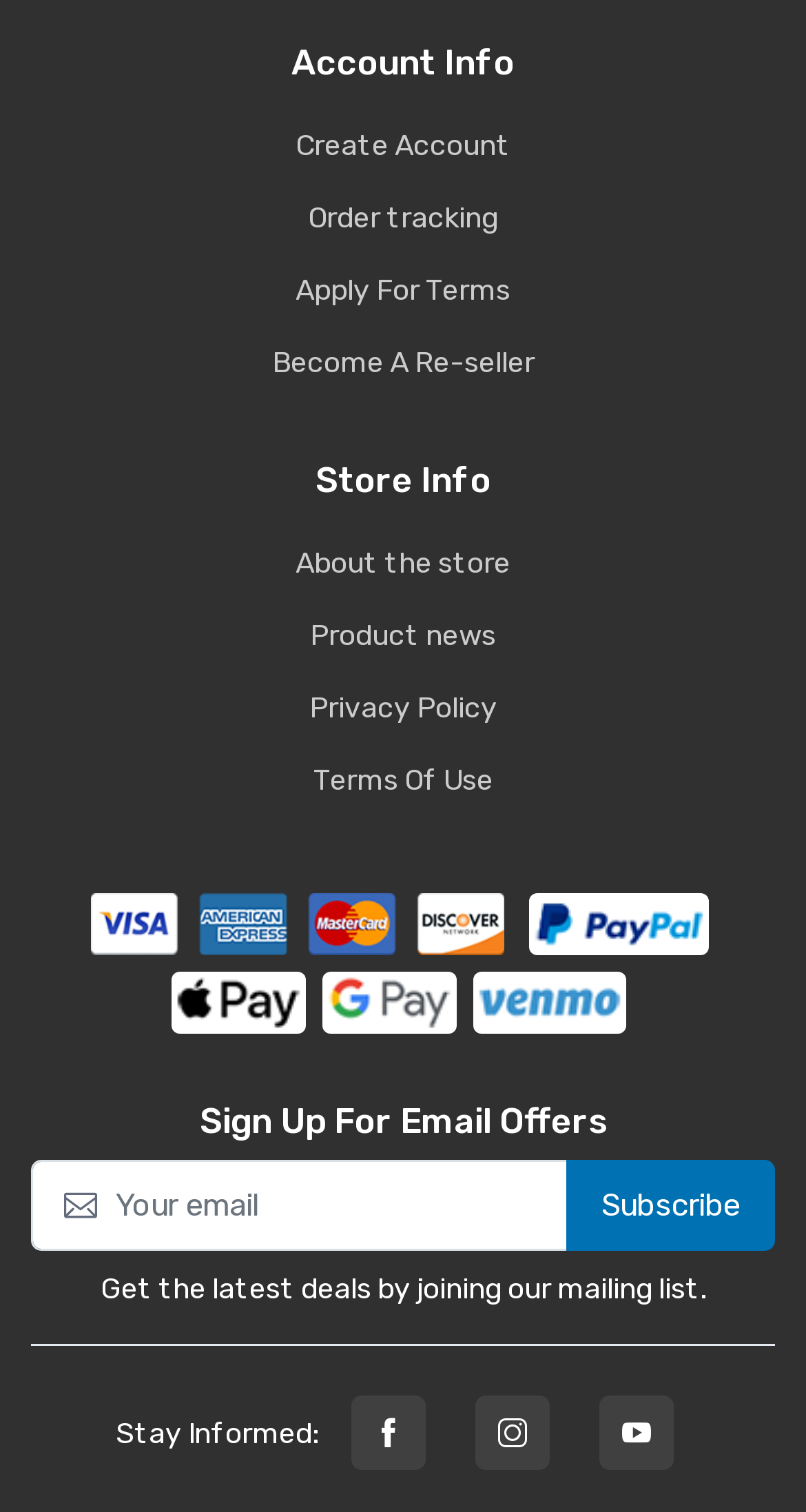Can you show the bounding box coordinates of the region to click on to complete the task described in the instruction: "Create an account"?

[0.038, 0.076, 0.962, 0.116]